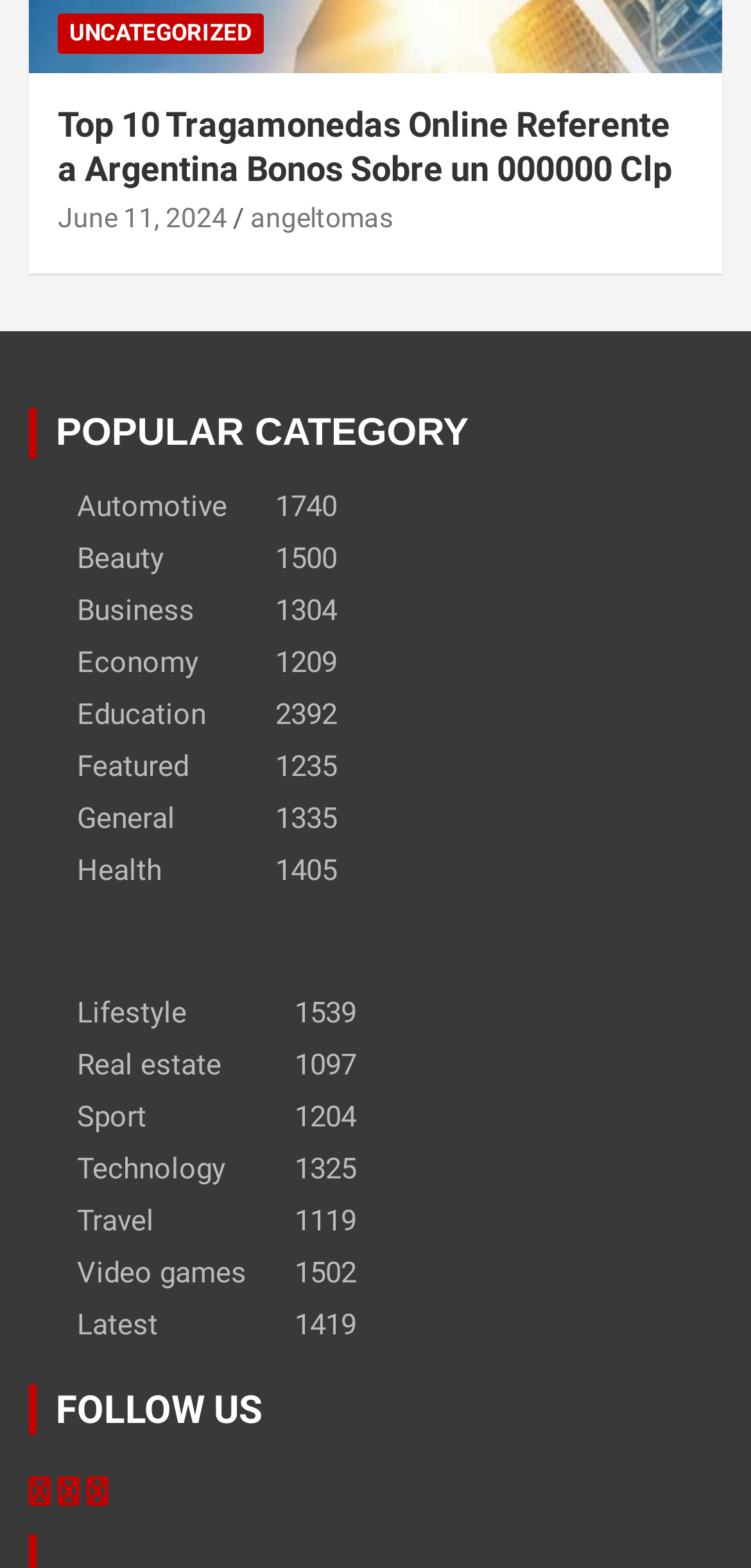Reply to the question below using a single word or brief phrase:
How many categories are listed?

15